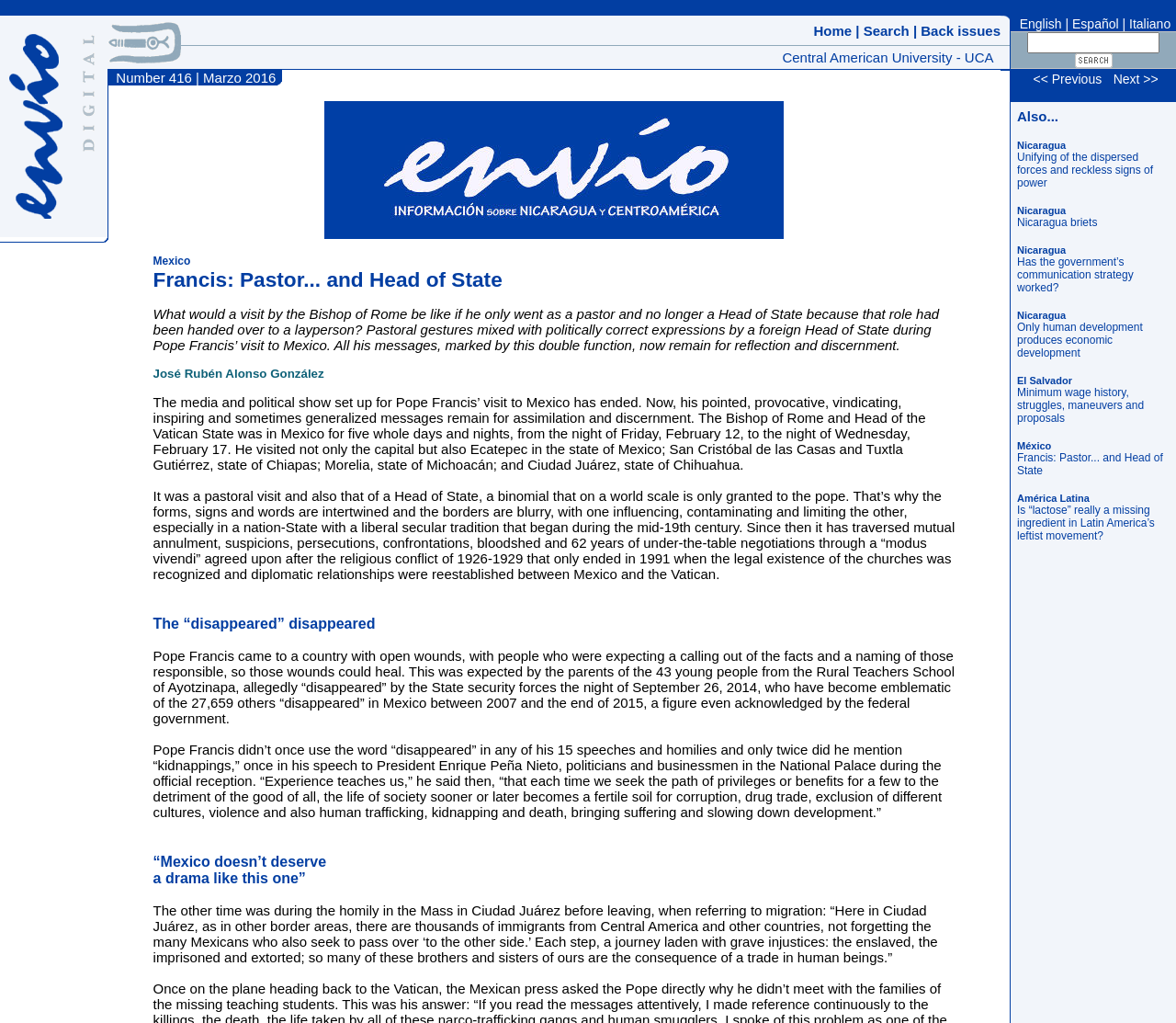Give the bounding box coordinates for the element described by: "Next >>".

[0.947, 0.07, 0.985, 0.084]